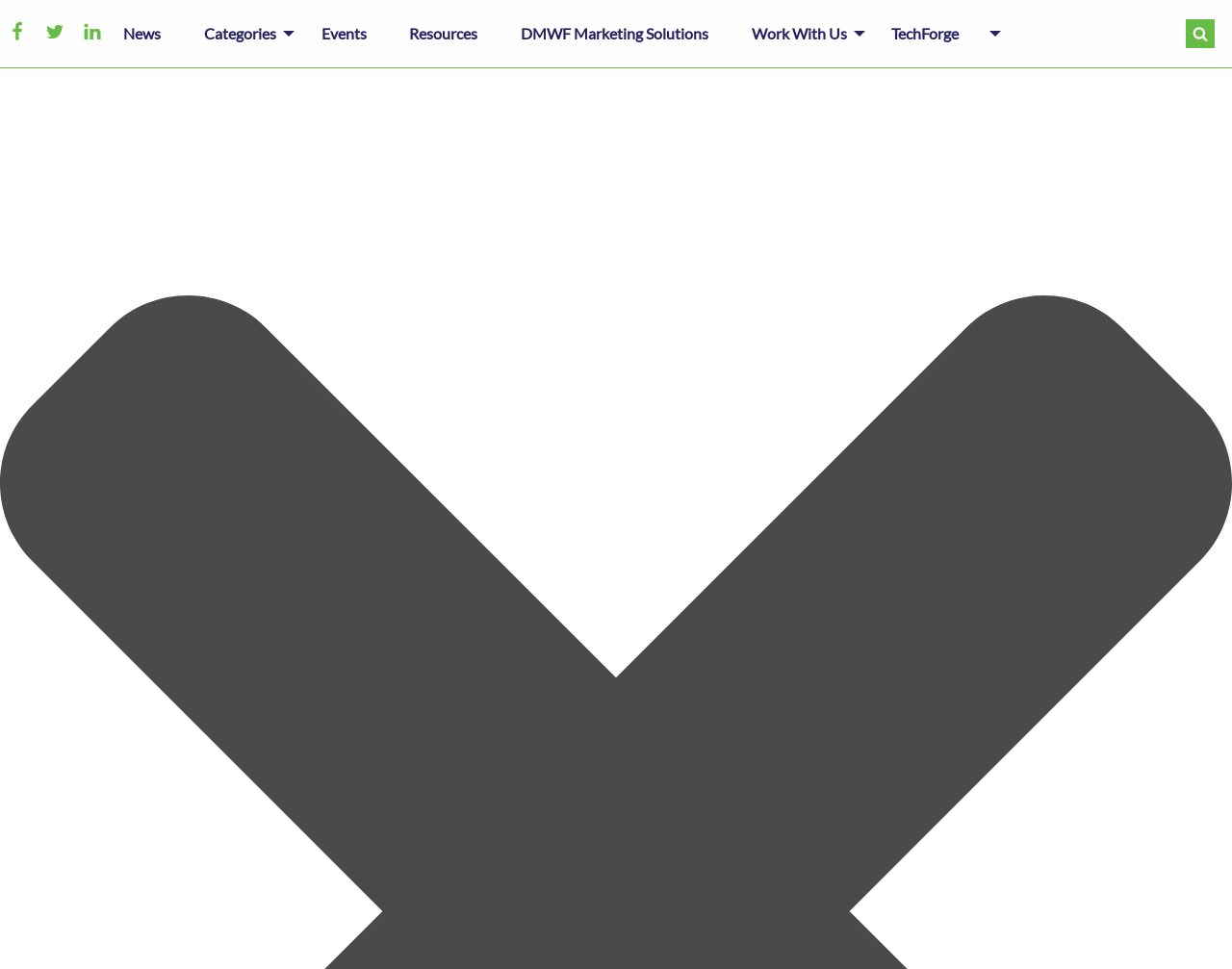Please indicate the bounding box coordinates of the element's region to be clicked to achieve the instruction: "Click on the link a". Provide the coordinates as four float numbers between 0 and 1, i.e., [left, top, right, bottom].

[0.006, 0.023, 0.022, 0.047]